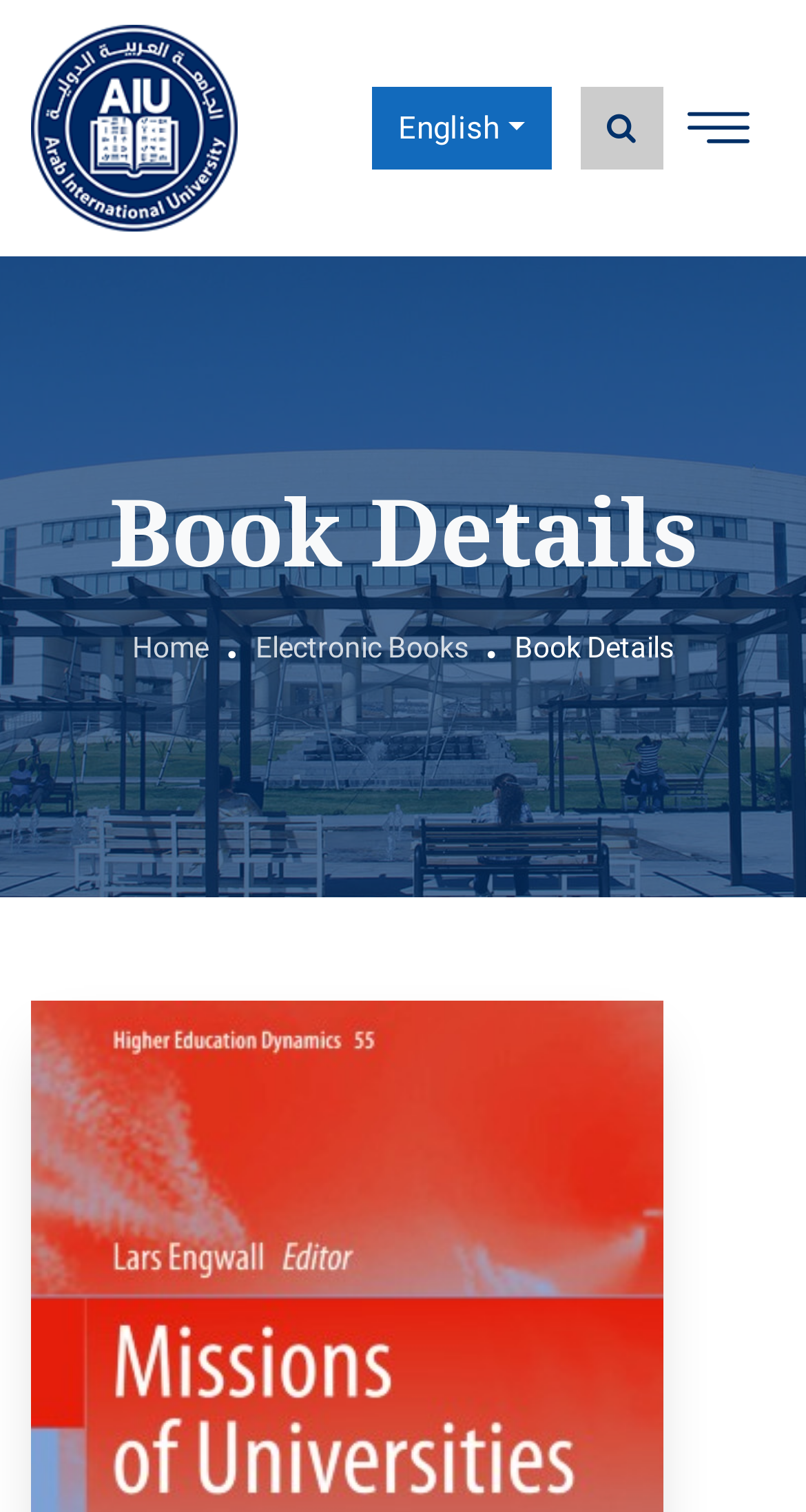Based on the element description "parent_node: English", predict the bounding box coordinates of the UI element.

[0.038, 0.01, 0.295, 0.16]